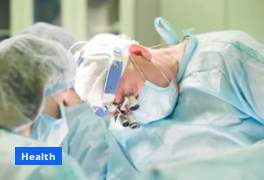Analyze the image and describe all the key elements you observe.

In a sterile and focused surgical environment, a skilled surgeon, outfitted in a blue surgical gown and mask, intently examines their work. The meticulous attention to detail is evidenced by the surgical headlights attached to their cap, illuminating the operating field. This image encapsulates the essence of professionalism and dedication in the medical field, highlighting the critical role of a surgeon in providing essential health services. A prominent "Health" label signifies the importance of this area within the broader context of wellness and medical care.